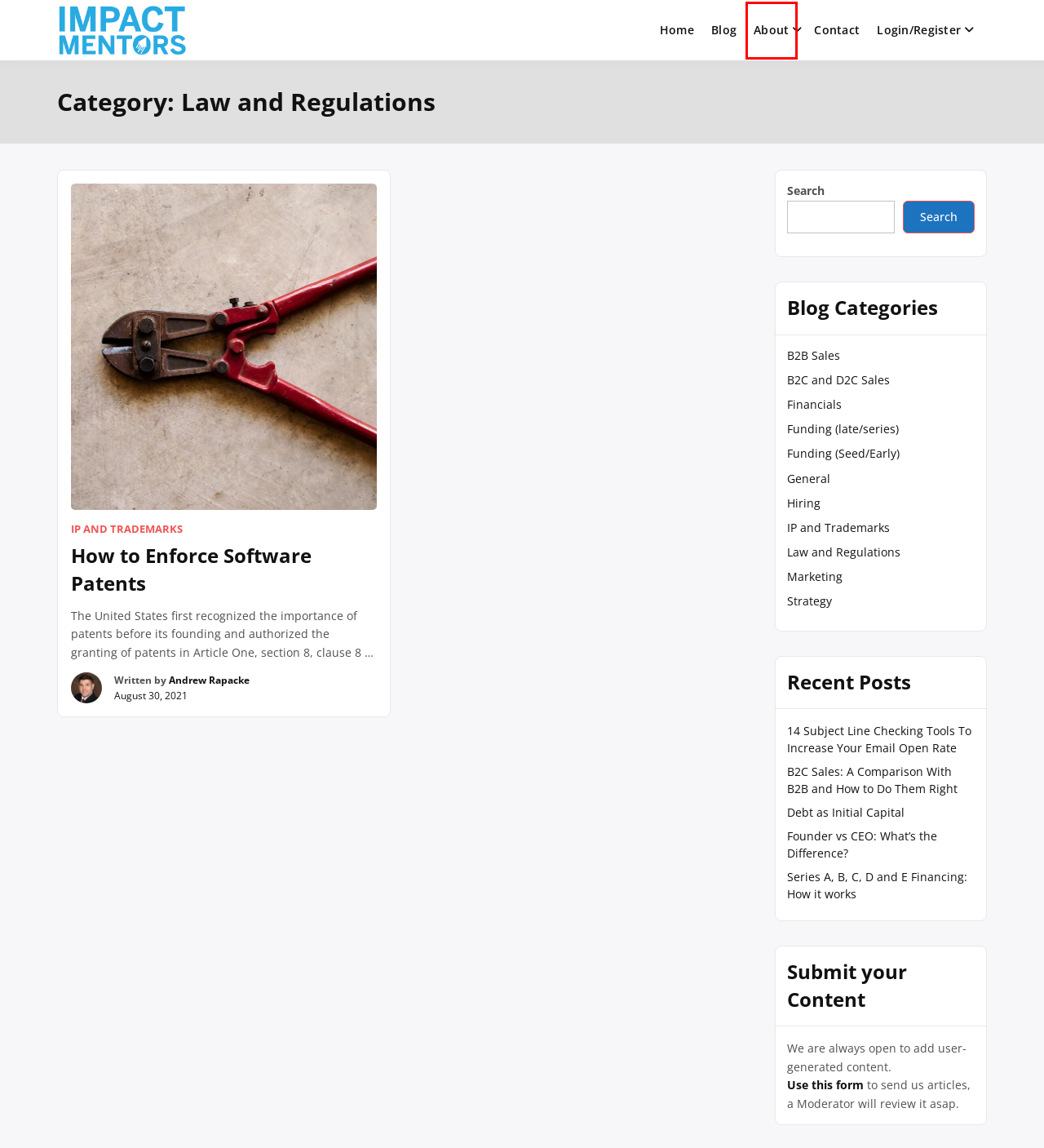You have been given a screenshot of a webpage, where a red bounding box surrounds a UI element. Identify the best matching webpage description for the page that loads after the element in the bounding box is clicked. Options include:
A. Blog - IMPACT MENTORS
B. Founder vs CEO: What's the Difference? - IMPACT MENTORS
C. Funding (Seed/Early) Archives - IMPACT MENTORS
D. About - IMPACT MENTORS
E. B2B Sales Archives - IMPACT MENTORS
F. Funding (late/series) Archives - IMPACT MENTORS
G. 14 Subject Line Checking Tools To Increase Your Email Open Rate - IMPACT MENTORS
H. IP and Trademarks Archives - IMPACT MENTORS

D